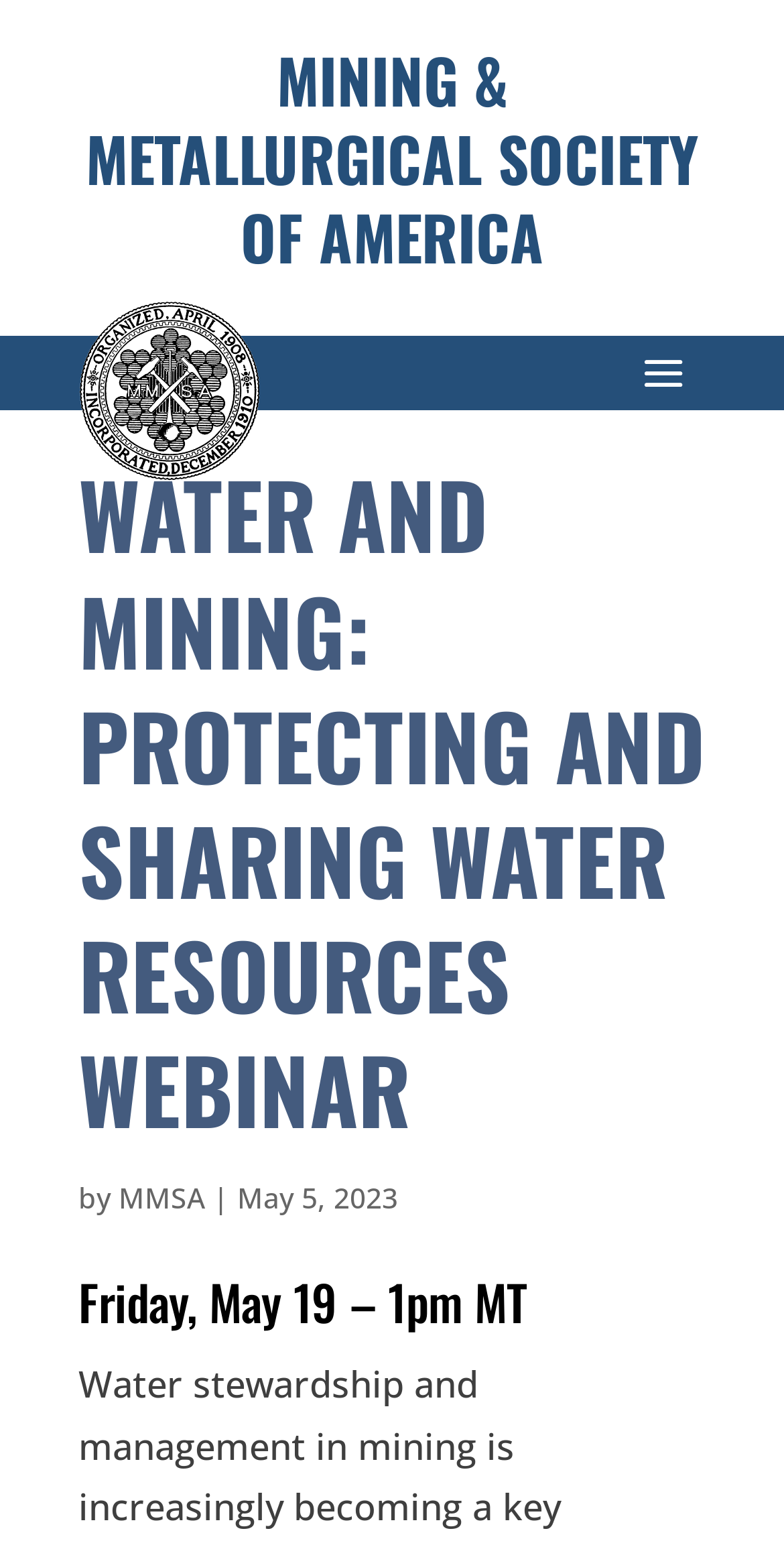Using the format (top-left x, top-left y, bottom-right x, bottom-right y), and given the element description, identify the bounding box coordinates within the screenshot: MMSA

[0.151, 0.764, 0.262, 0.789]